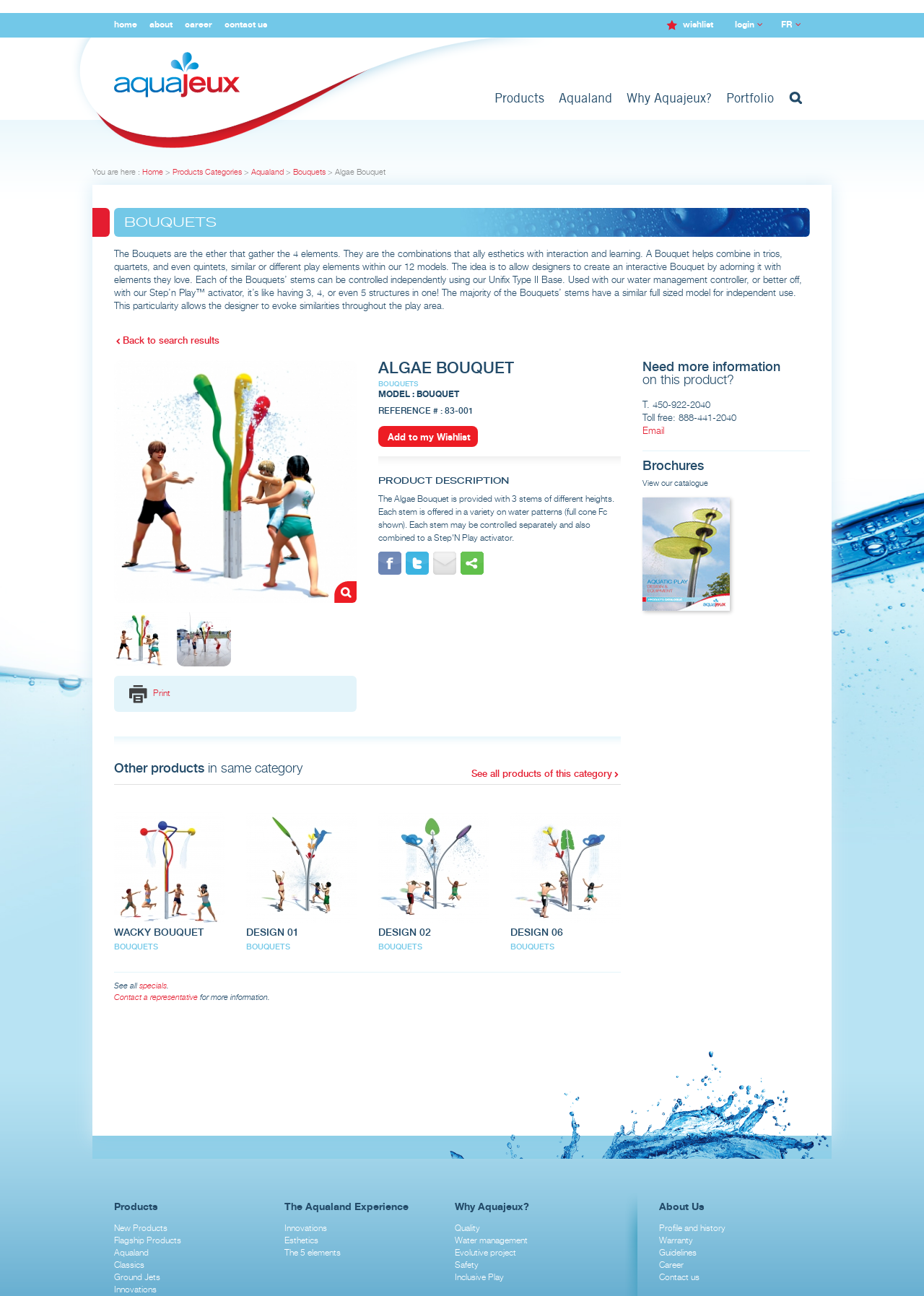How many social media sharing options are available for the product?
Give a detailed response to the question by analyzing the screenshot.

The product page provides four social media sharing options: Facebook, Twitter, E-mail, and Share, which can be determined by counting the number of social media icons below the 'PRODUCT DESCRIPTION' heading.